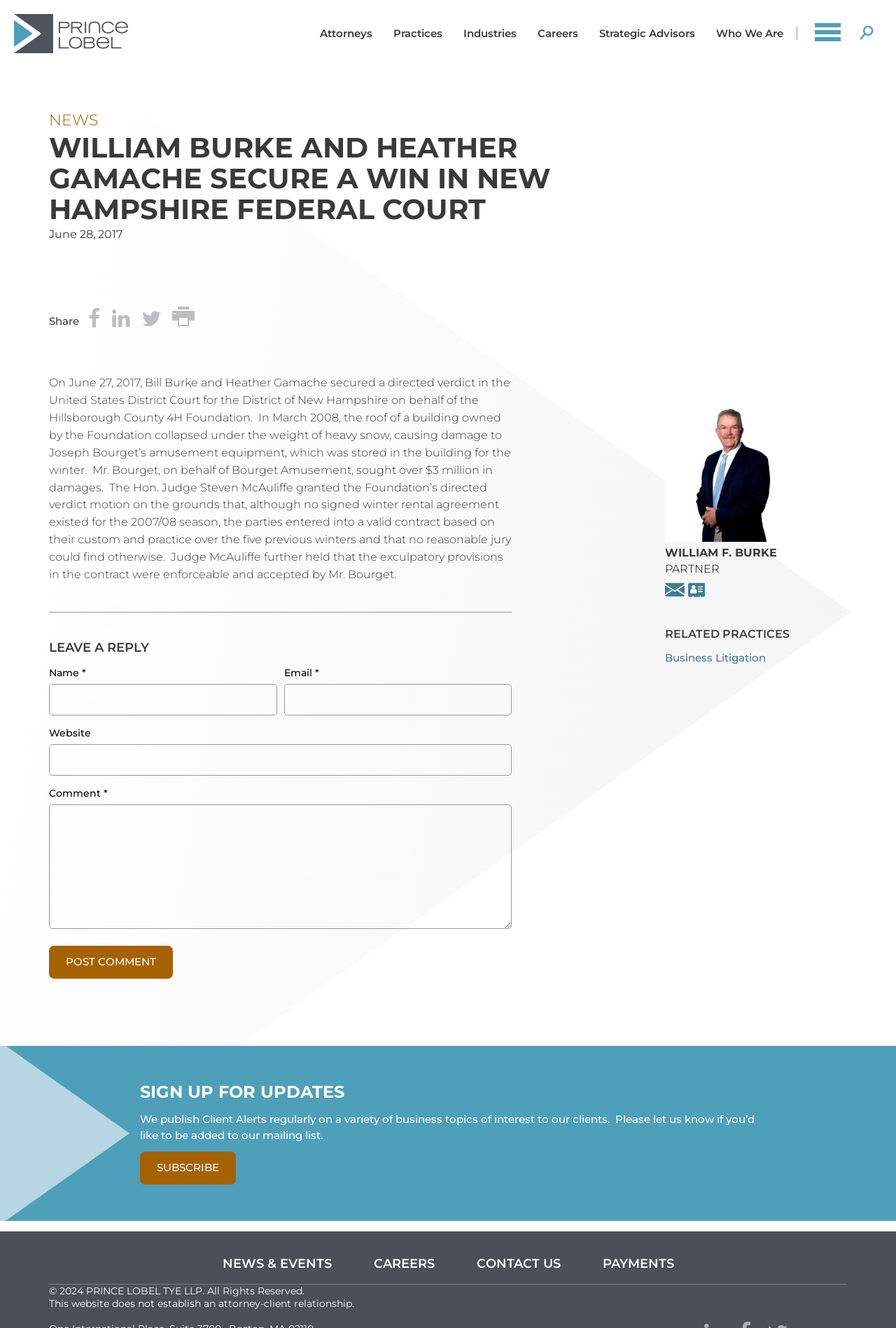Locate the bounding box coordinates of the segment that needs to be clicked to meet this instruction: "Post a comment".

[0.055, 0.712, 0.193, 0.737]